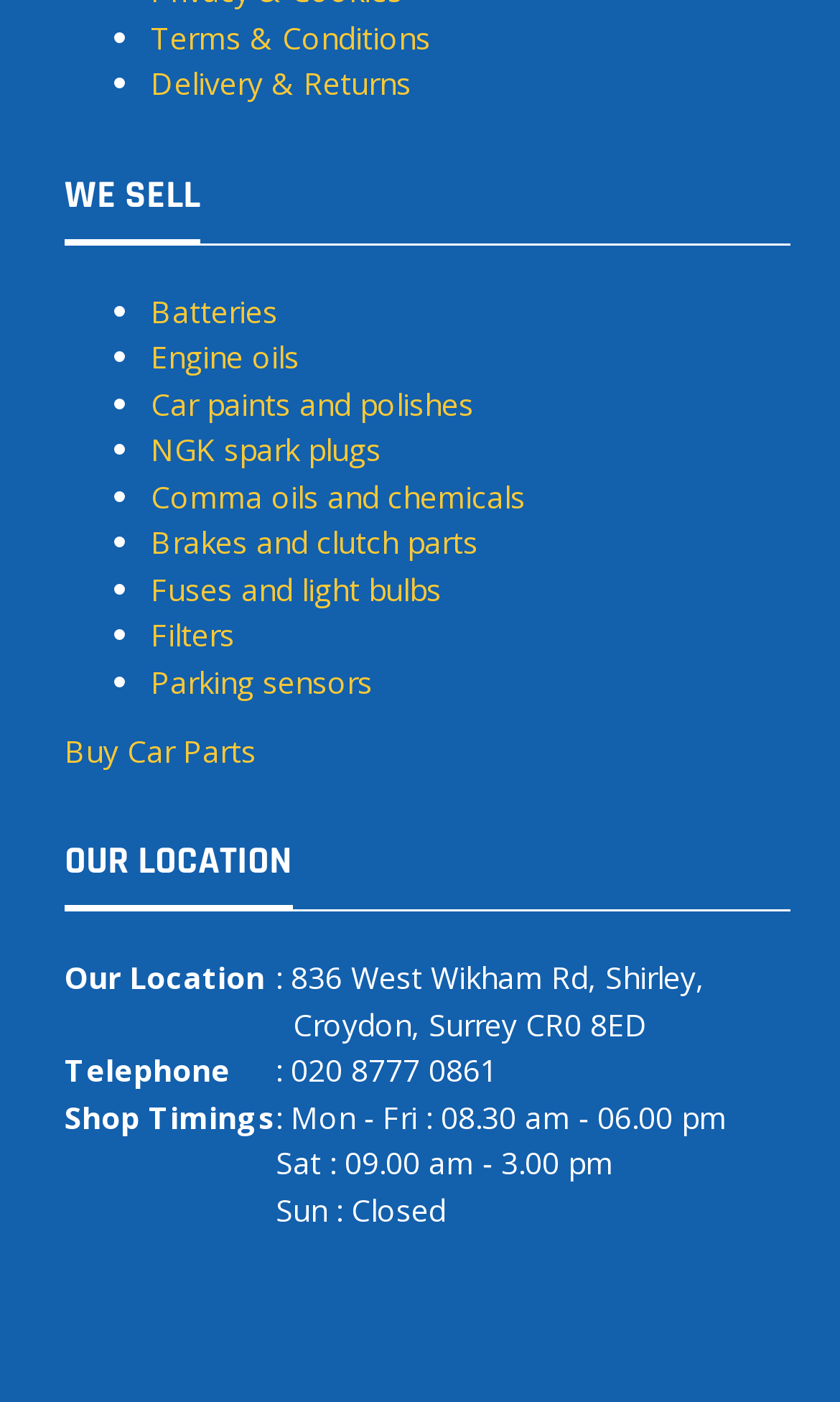What is the first product category listed?
Look at the image and provide a short answer using one word or a phrase.

Batteries